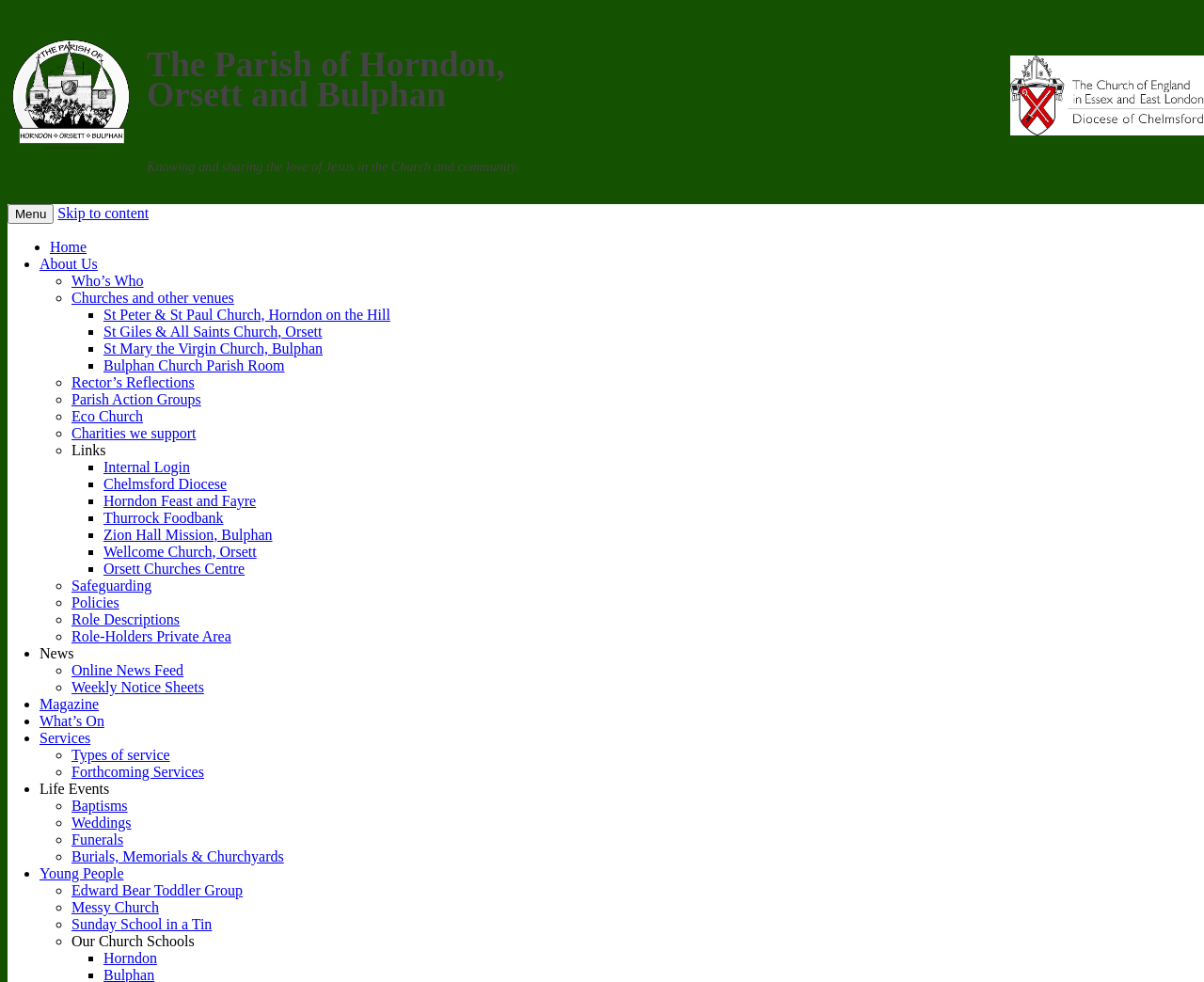Provide the bounding box coordinates for the specified HTML element described in this description: "Baptisms". The coordinates should be four float numbers ranging from 0 to 1, in the format [left, top, right, bottom].

[0.059, 0.812, 0.106, 0.828]